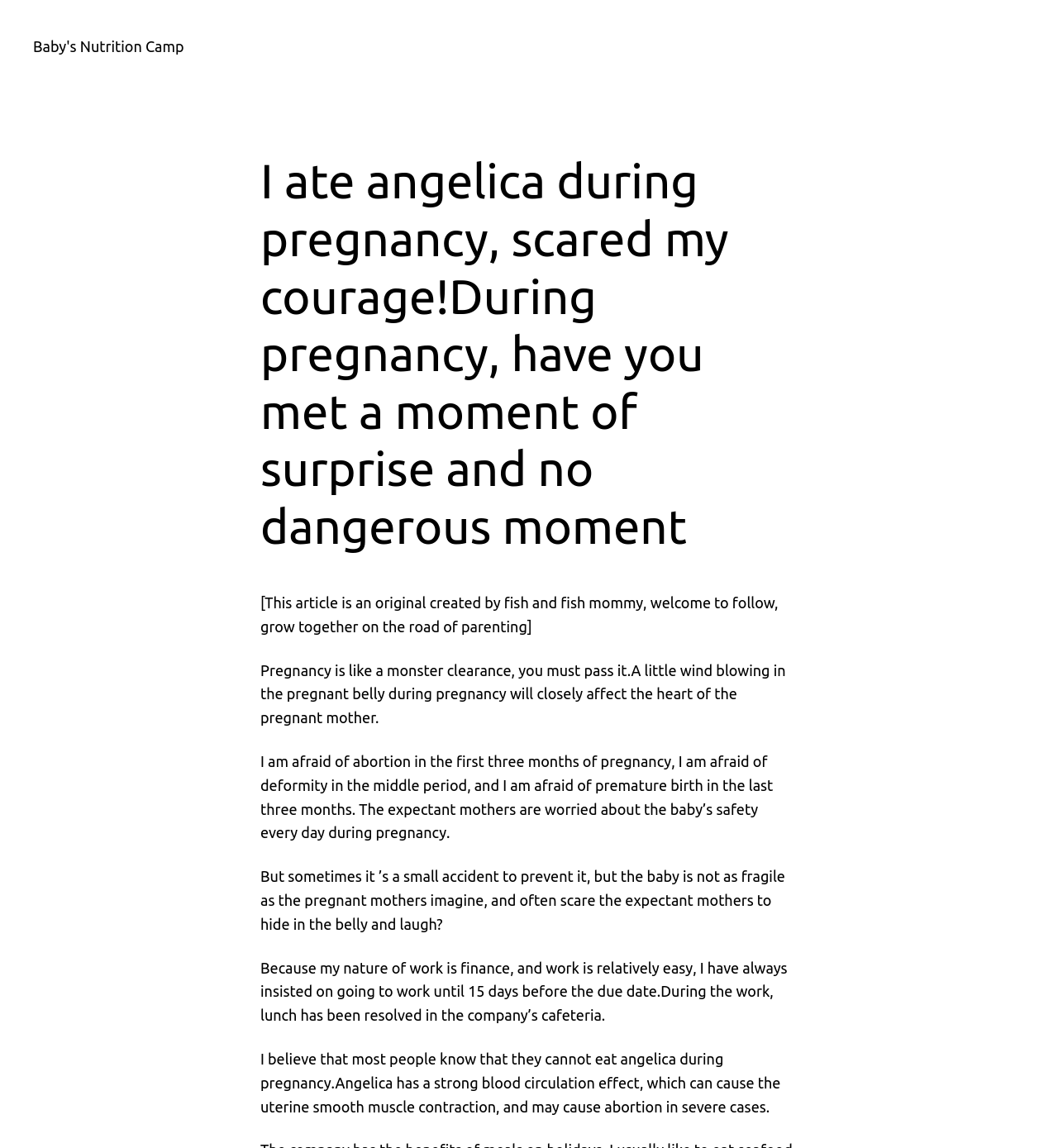What is the author's occupation?
Refer to the image and give a detailed answer to the query.

The author mentions that 'Because my nature of work is finance, and work is relatively easy, I have always insisted on going to work until 15 days before the due date.' This indicates that the author's occupation is in the finance industry.